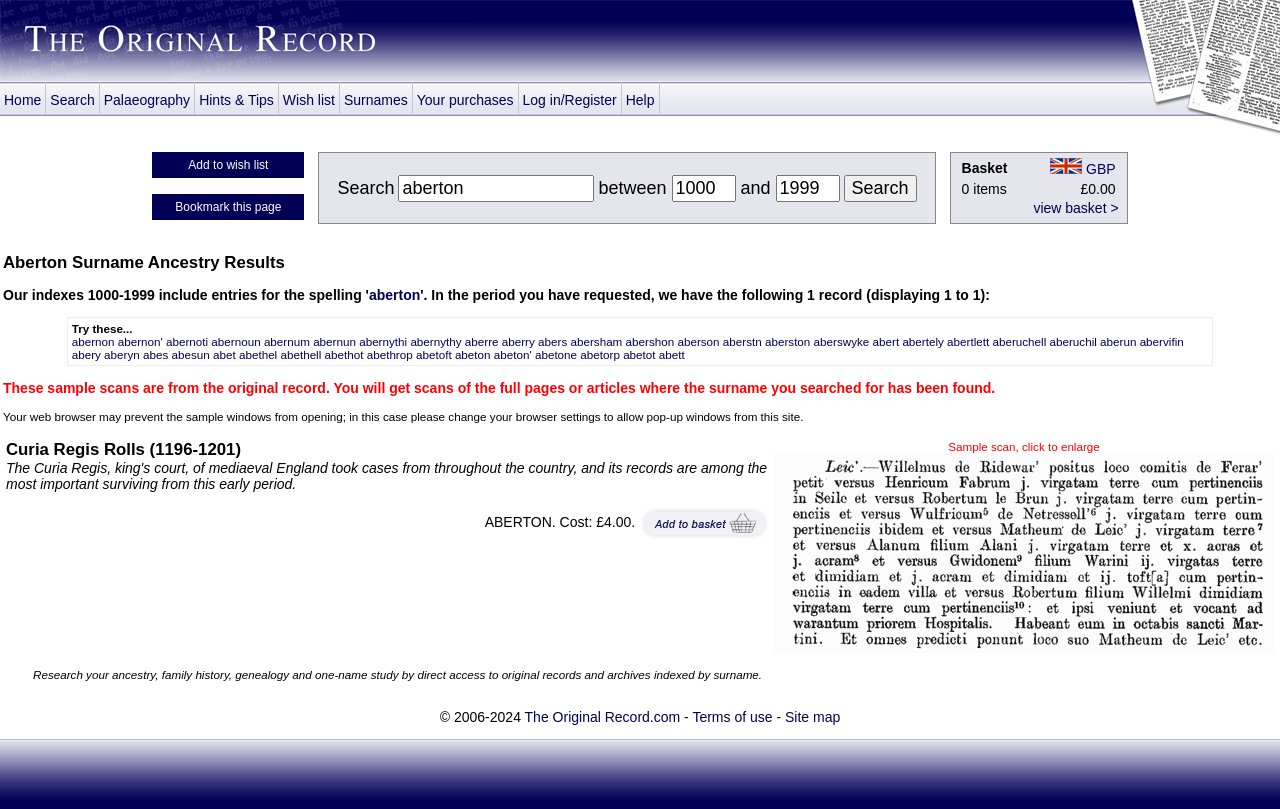Locate the bounding box coordinates of the area that needs to be clicked to fulfill the following instruction: "Add to wish list". The coordinates should be in the format of four float numbers between 0 and 1, namely [left, top, right, bottom].

[0.119, 0.188, 0.238, 0.22]